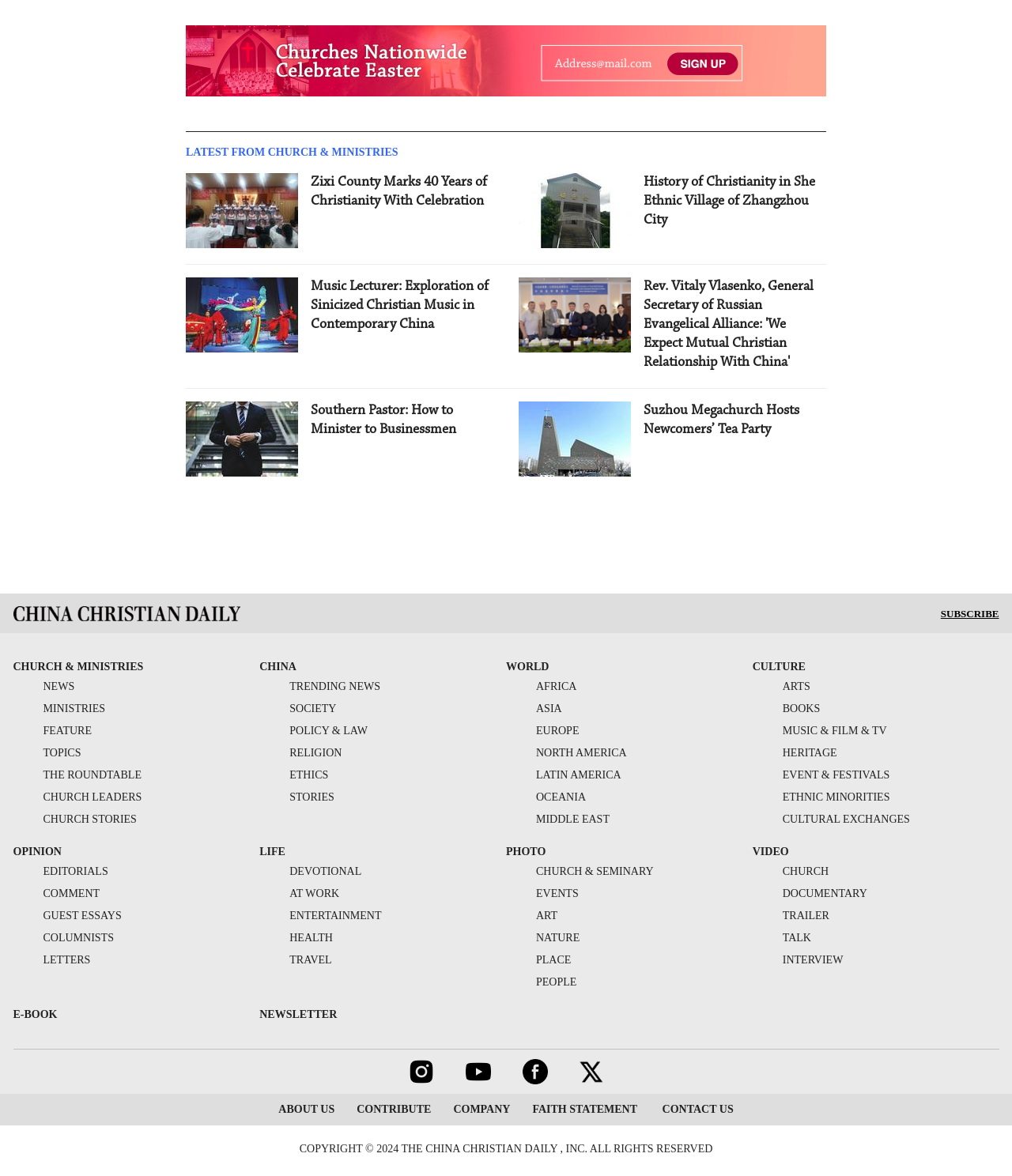Provide the bounding box coordinates of the HTML element this sentence describes: "health".

[0.256, 0.793, 0.329, 0.803]